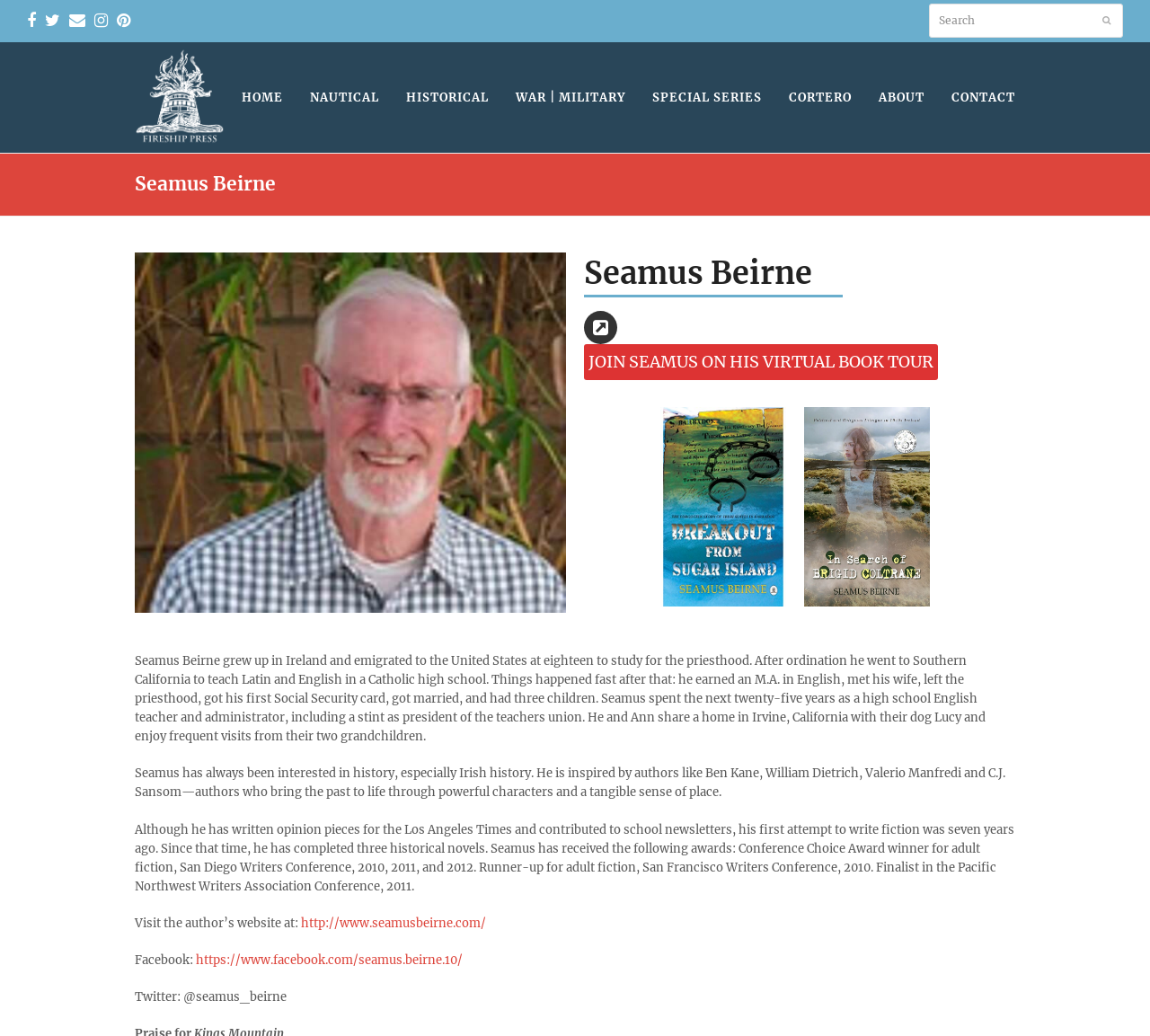Please specify the bounding box coordinates of the clickable region necessary for completing the following instruction: "Follow Seamus Beirne on Facebook". The coordinates must consist of four float numbers between 0 and 1, i.e., [left, top, right, bottom].

[0.17, 0.92, 0.402, 0.934]